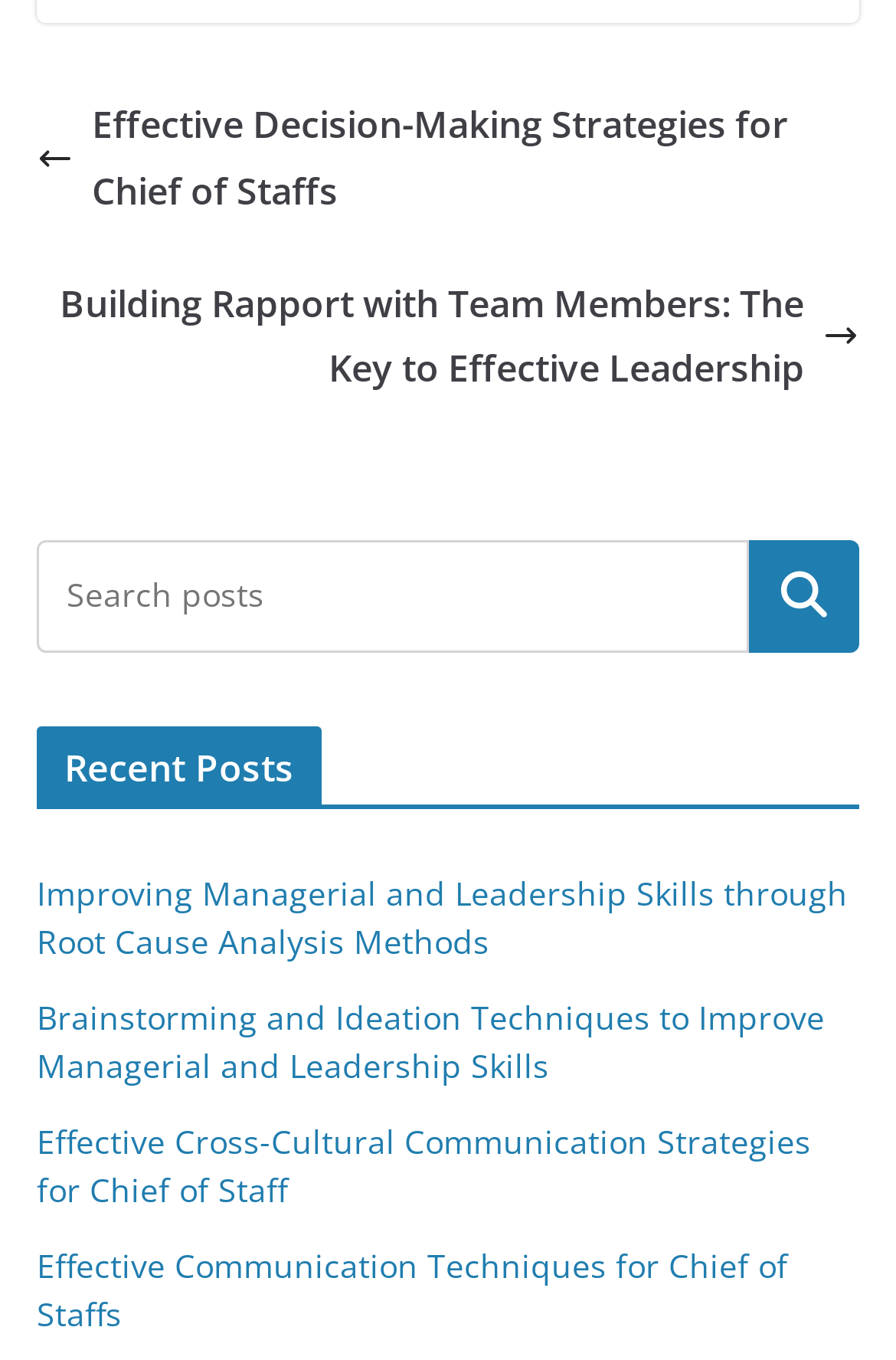Extract the bounding box coordinates of the UI element described: "alt="Lookout Logo footer image"". Provide the coordinates in the format [left, top, right, bottom] with values ranging from 0 to 1.

None